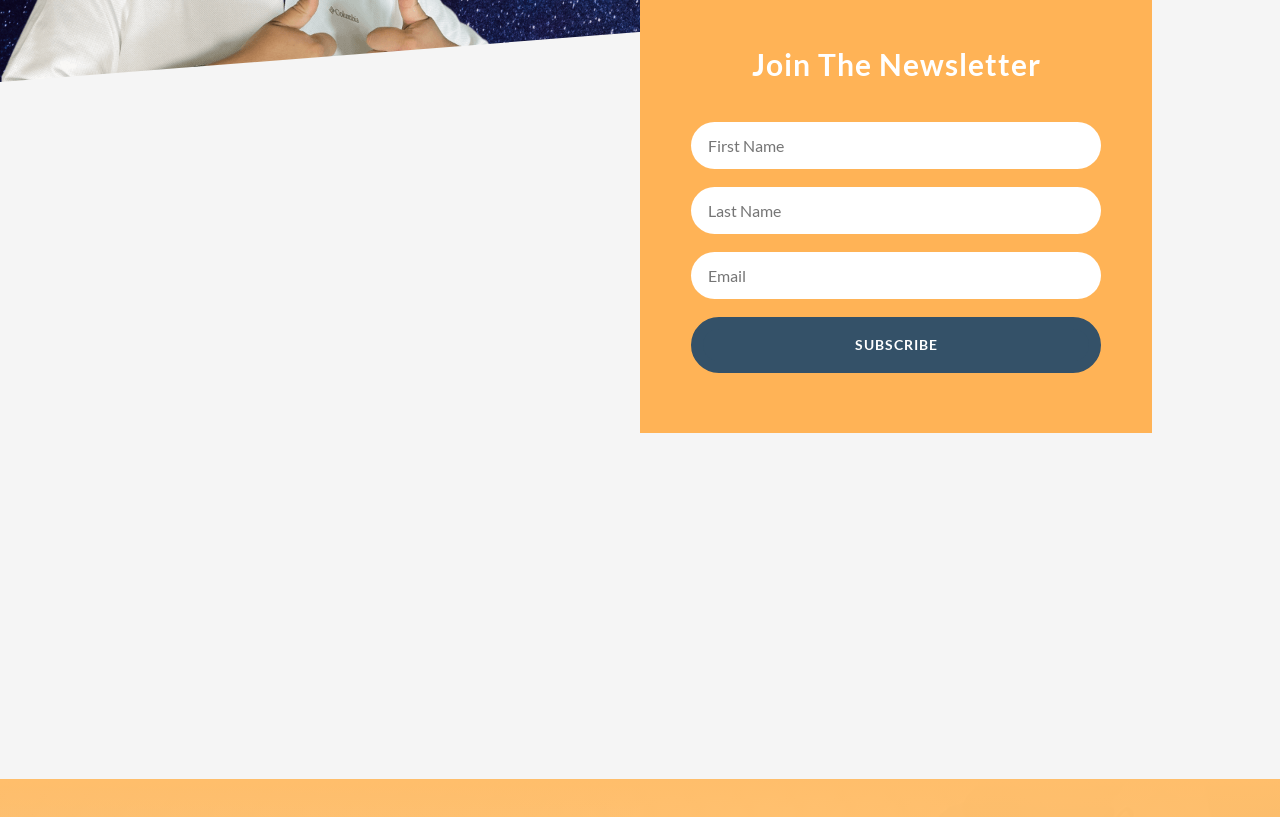What is the content of the first static text?
Observe the image and answer the question with a one-word or short phrase response.

When you join you will get access to: